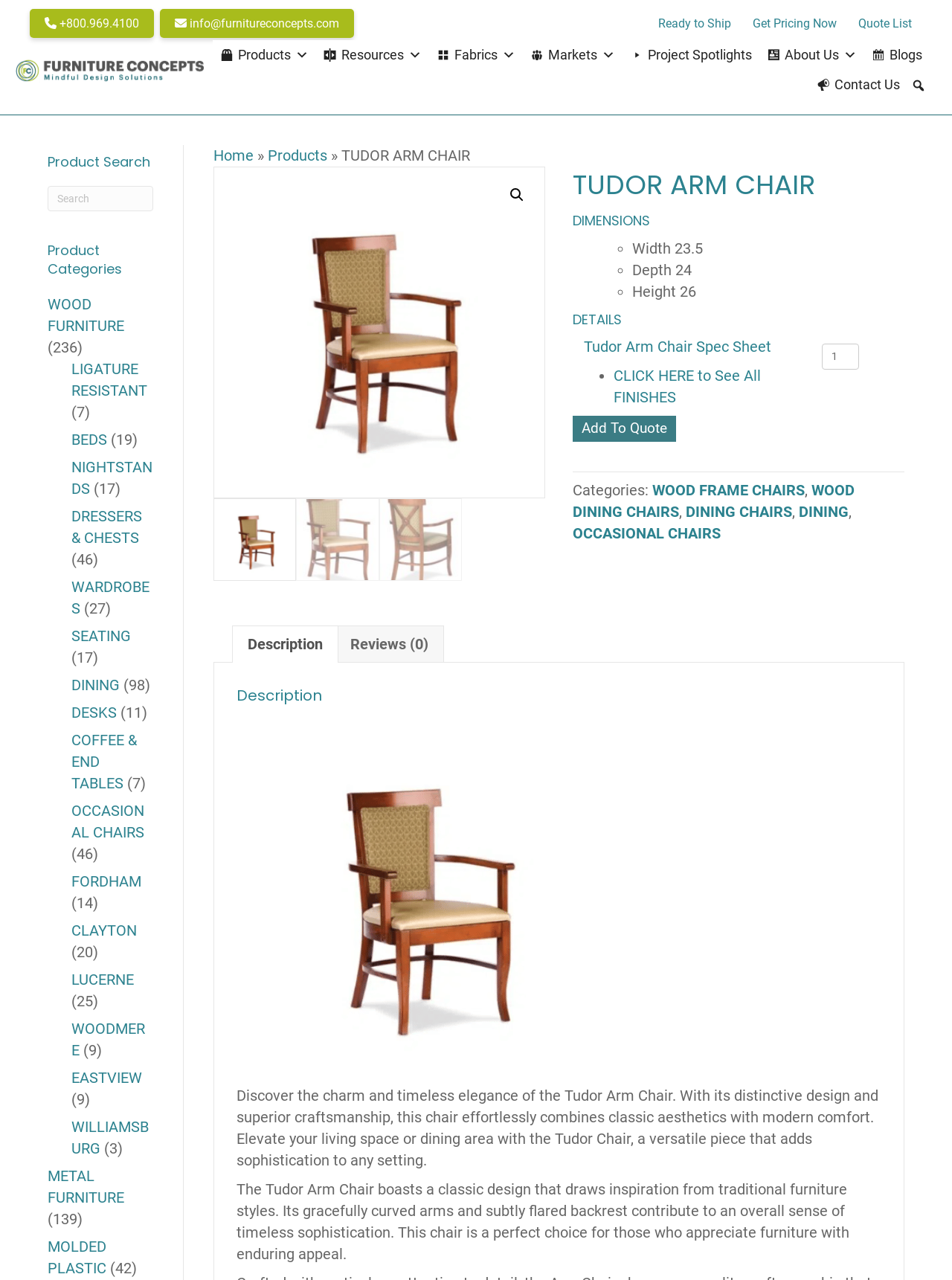Find the bounding box coordinates for the area that should be clicked to accomplish the instruction: "Explore finishes".

[0.645, 0.286, 0.799, 0.317]